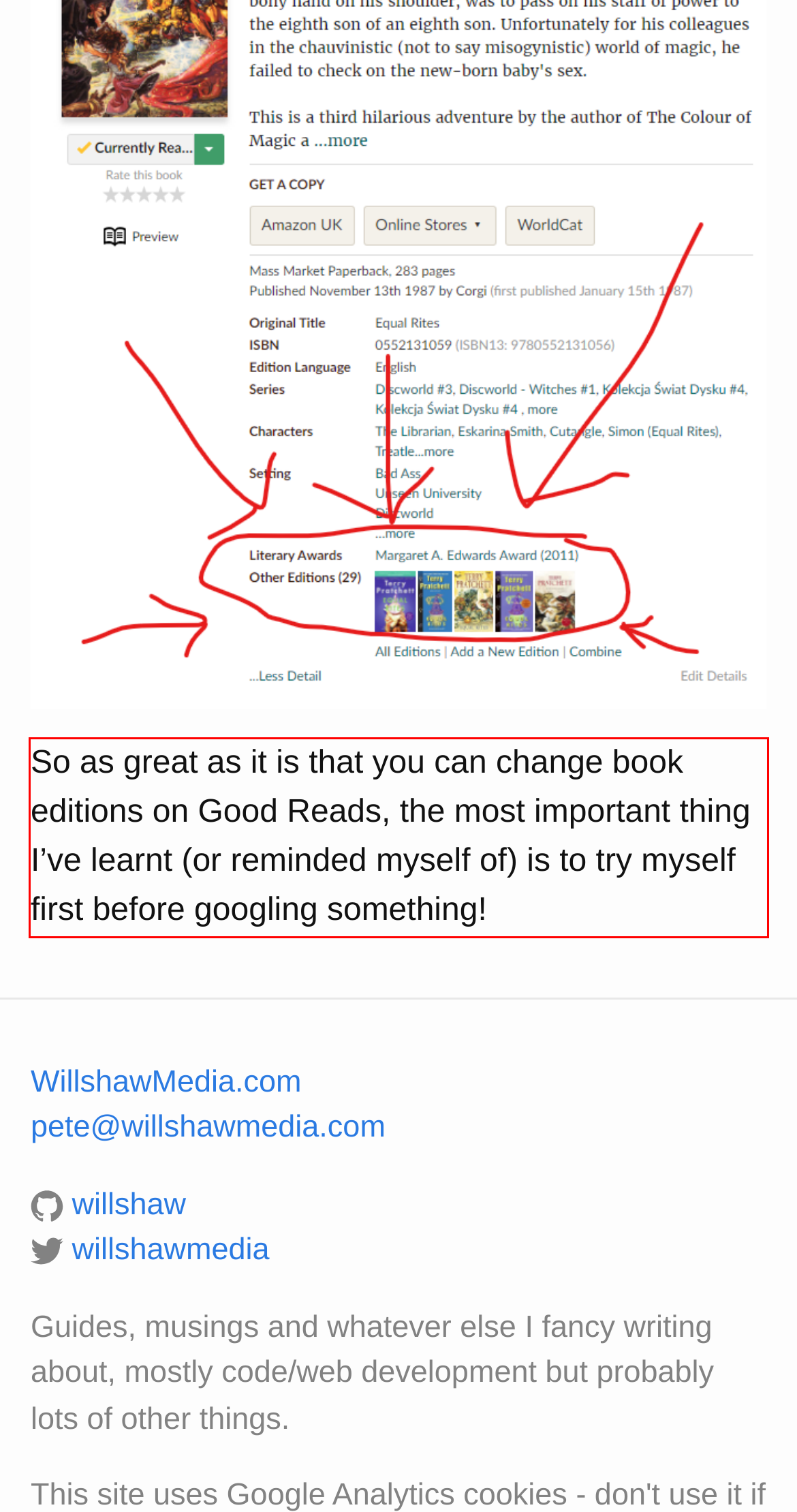Please look at the screenshot provided and find the red bounding box. Extract the text content contained within this bounding box.

So as great as it is that you can change book editions on Good Reads, the most important thing I’ve learnt (or reminded myself of) is to try myself first before googling something!